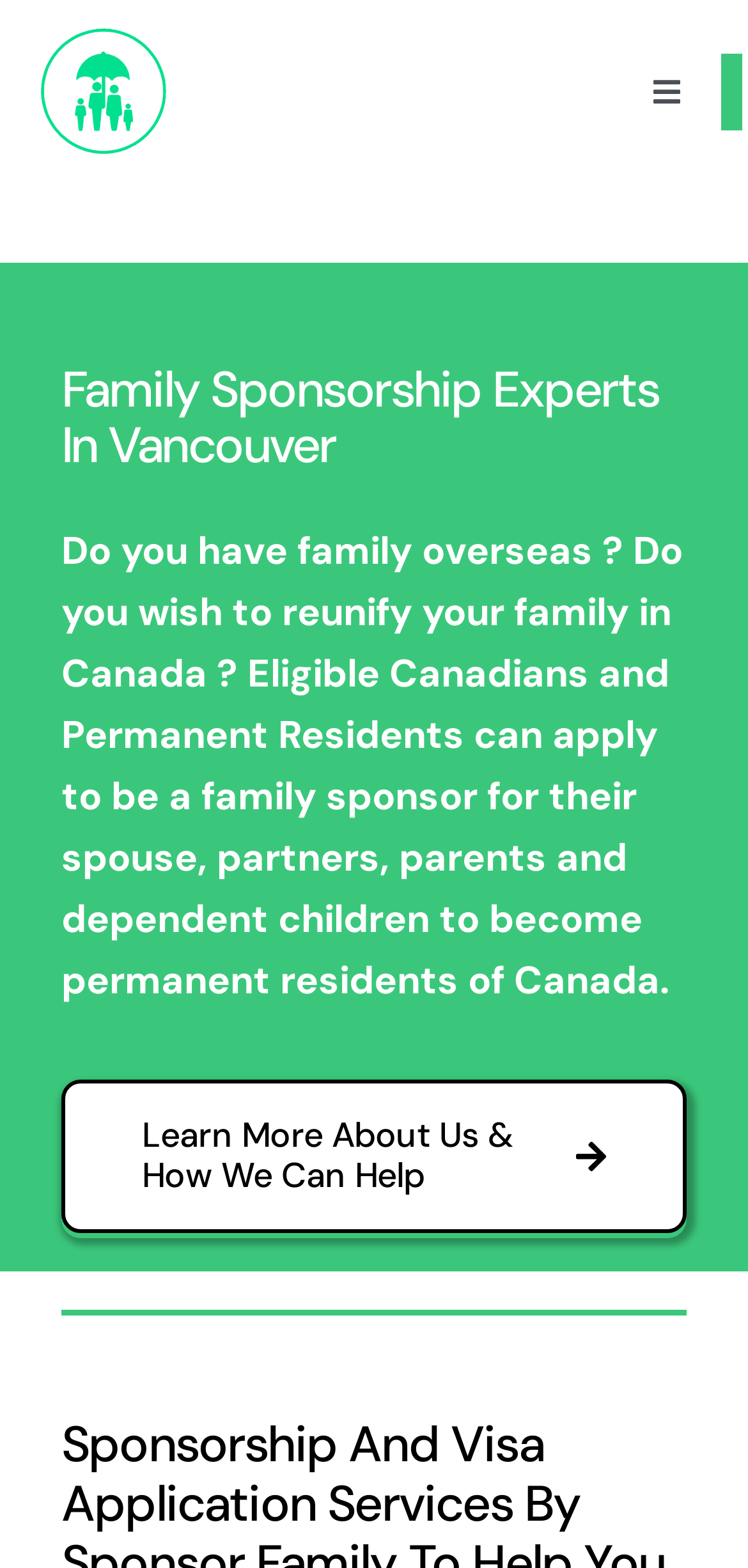Deliver a detailed narrative of the webpage's visual and textual elements.

The webpage is about Sponsor Family Canada, an immigration sponsorship program. At the top left corner, there is a logo of Sponsor Family Canada, accompanied by a link to the logo. On the top right corner, there is a navigation menu with a toggle button, which controls the main menu. The main menu consists of several links, including "About", "Sponsorship/Visa Application", and "Informative Articles", each with a corresponding button to open its submenu.

Below the navigation menu, there is a prominent heading that reads "Family Sponsorship Experts In Vancouver". Underneath the heading, there is a paragraph of text that explains the family sponsorship program, stating that eligible Canadians and Permanent Residents can apply to sponsor their spouse, partners, parents, and dependent children to become permanent residents of Canada.

At the bottom of the page, there is a link that invites users to "Learn More About Us & How We Can Help". Overall, the webpage appears to be a landing page for Sponsor Family Canada, providing an introduction to their immigration sponsorship program and encouraging users to learn more about their services.